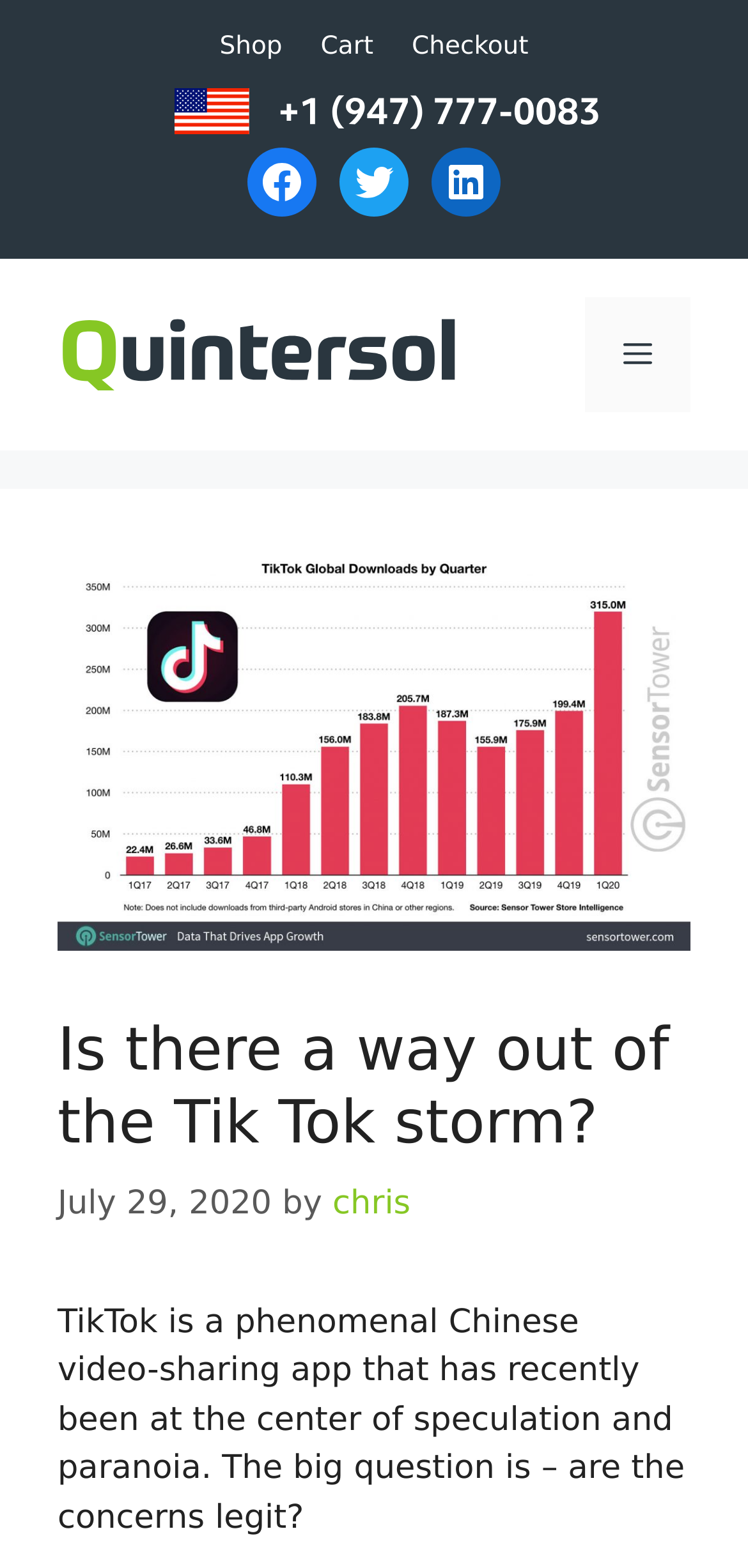Utilize the details in the image to thoroughly answer the following question: What is the topic of the article?

The topic of the article can be inferred from the heading 'Is there a way out of the Tik Tok storm?' and the image 'TikTok Global Downloads' further down the page.